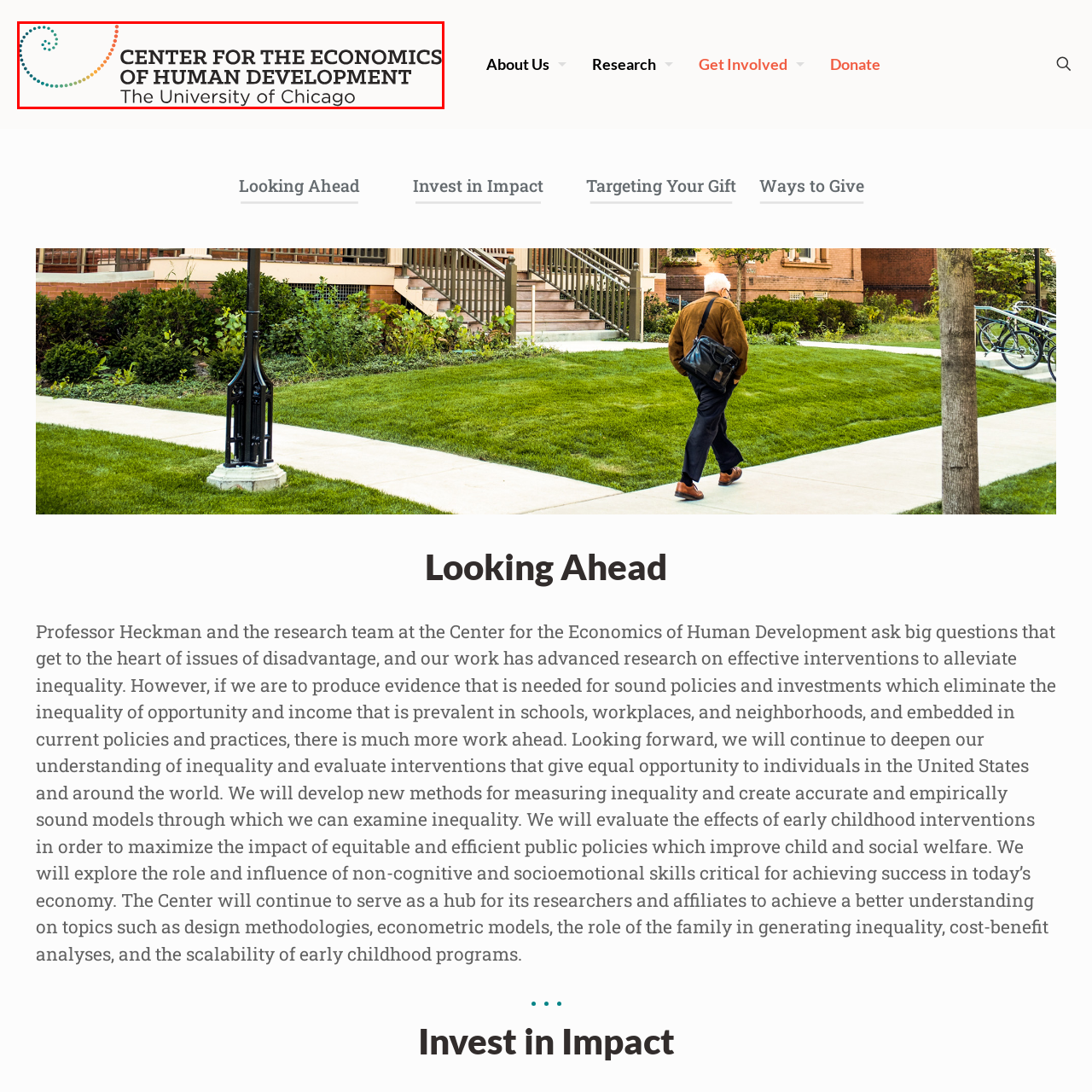What is the focus of the center's research and initiatives?
Carefully examine the content inside the red bounding box and give a detailed response based on what you observe.

The center's focus is on understanding and addressing issues related to human development and economic inequality, as reflected in its research and initiatives.